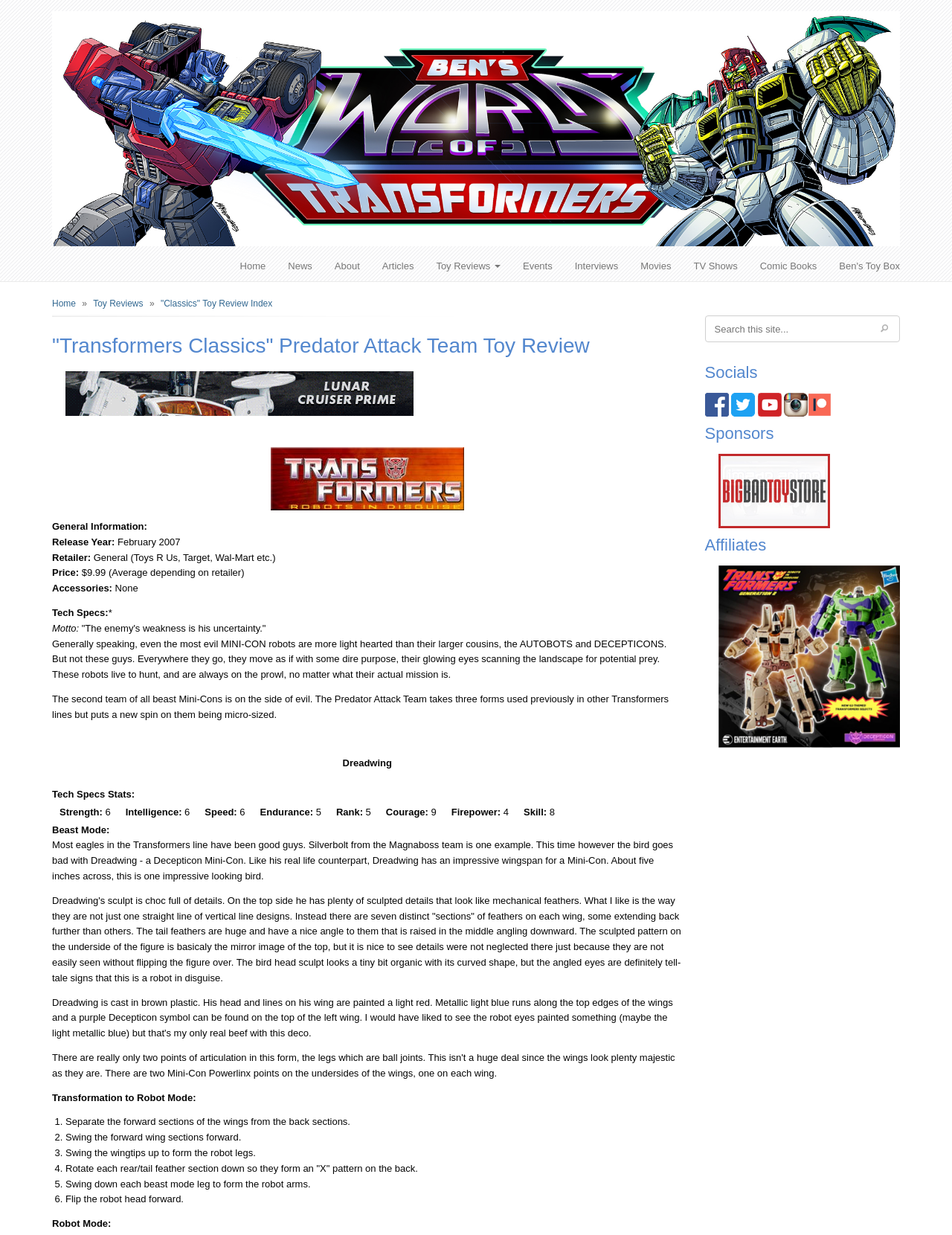Identify the bounding box coordinates for the element you need to click to achieve the following task: "Go to the 'Toy Reviews' page". Provide the bounding box coordinates as four float numbers between 0 and 1, in the form [left, top, right, bottom].

[0.446, 0.204, 0.537, 0.228]